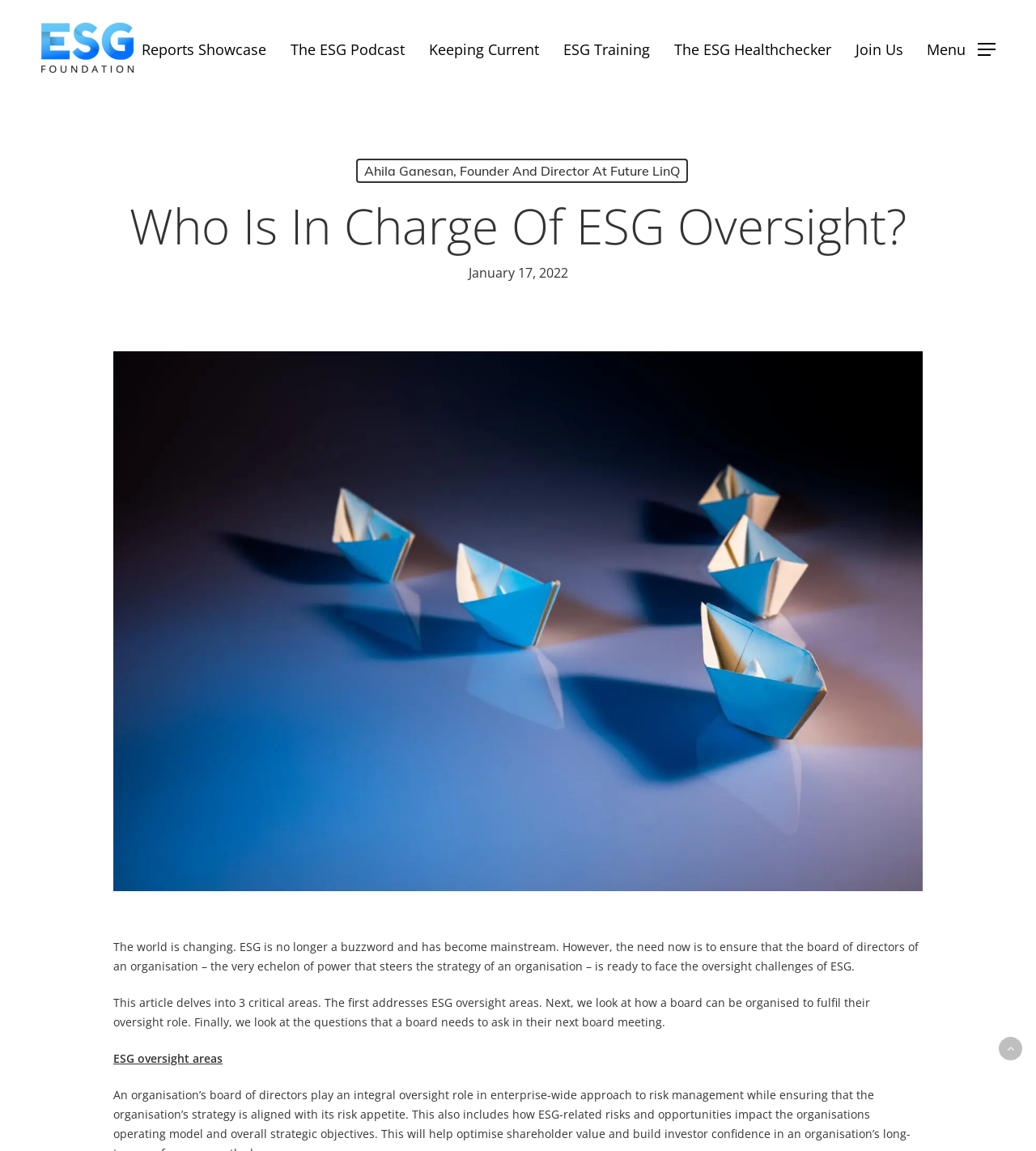Please specify the coordinates of the bounding box for the element that should be clicked to carry out this instruction: "Open Navigation Menu". The coordinates must be four float numbers between 0 and 1, formatted as [left, top, right, bottom].

[0.895, 0.036, 0.961, 0.05]